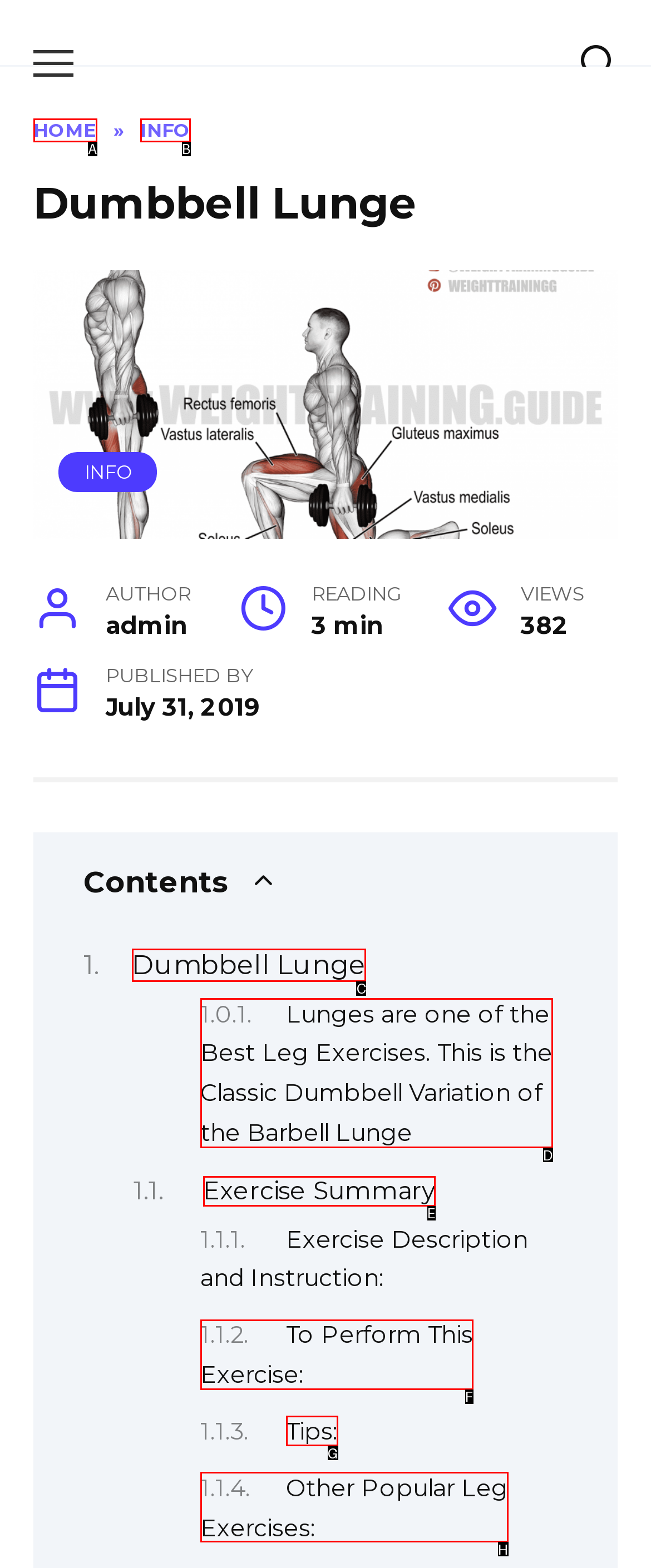Identify the correct option to click in order to accomplish the task: read about dumbbell lunge Provide your answer with the letter of the selected choice.

C